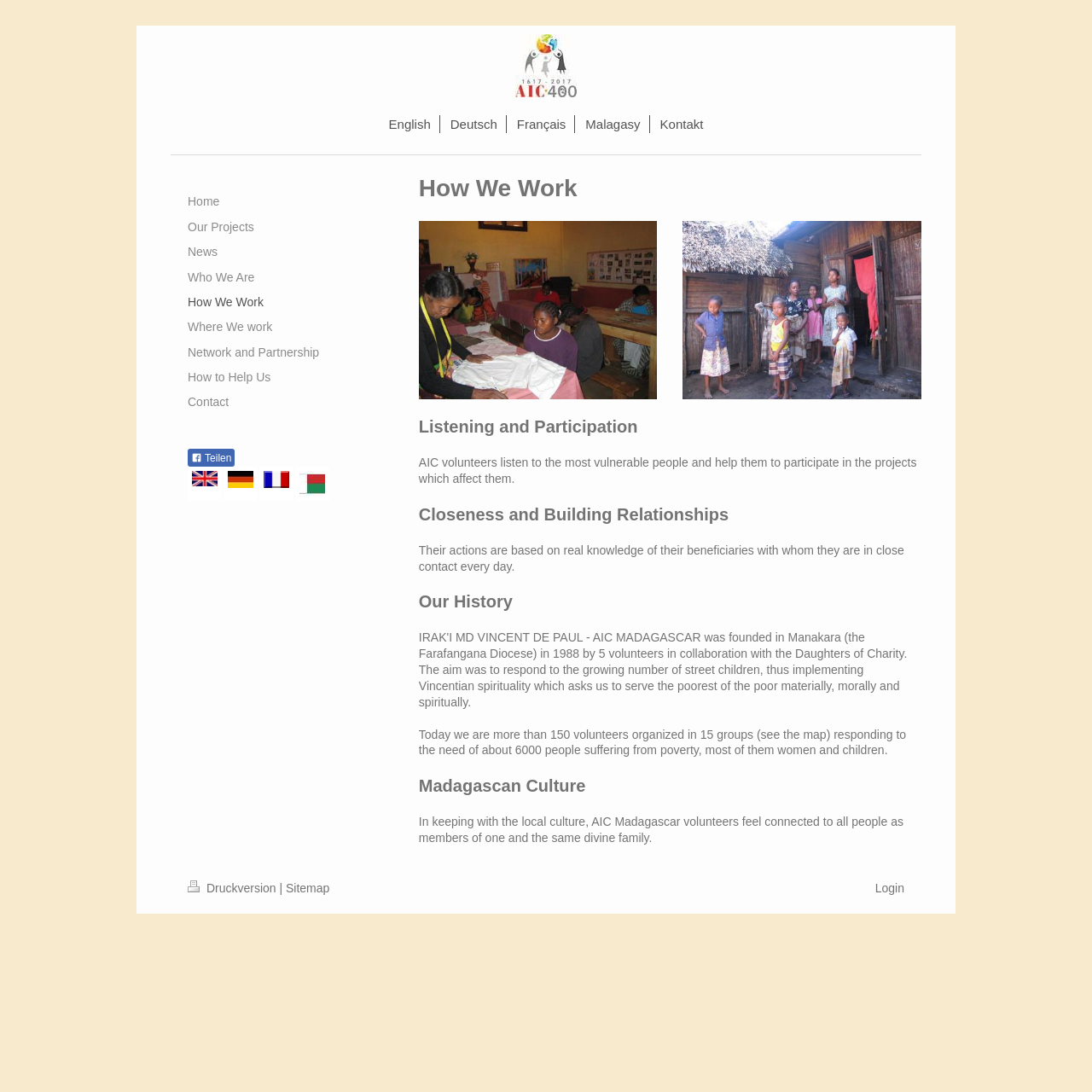Highlight the bounding box coordinates of the region I should click on to meet the following instruction: "Learn about how we work".

[0.383, 0.16, 0.528, 0.184]